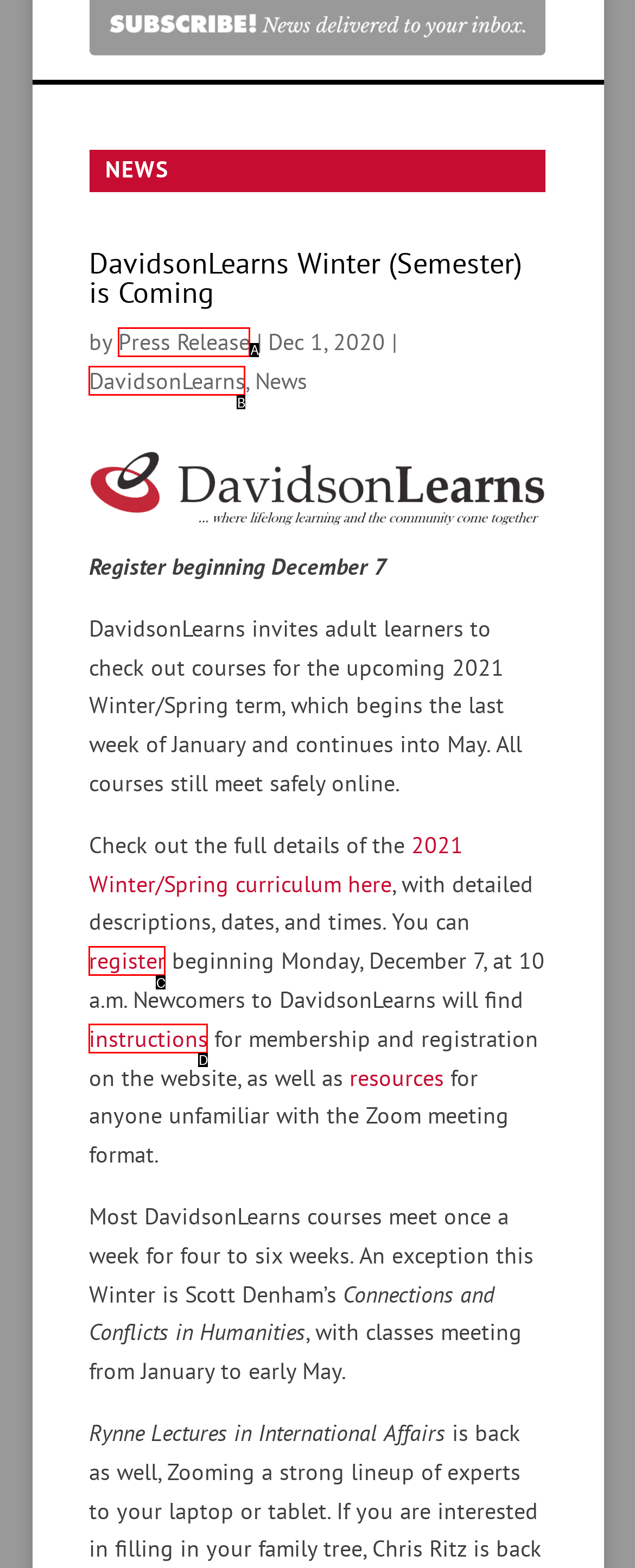Choose the UI element that best aligns with the description: Press Release
Respond with the letter of the chosen option directly.

A